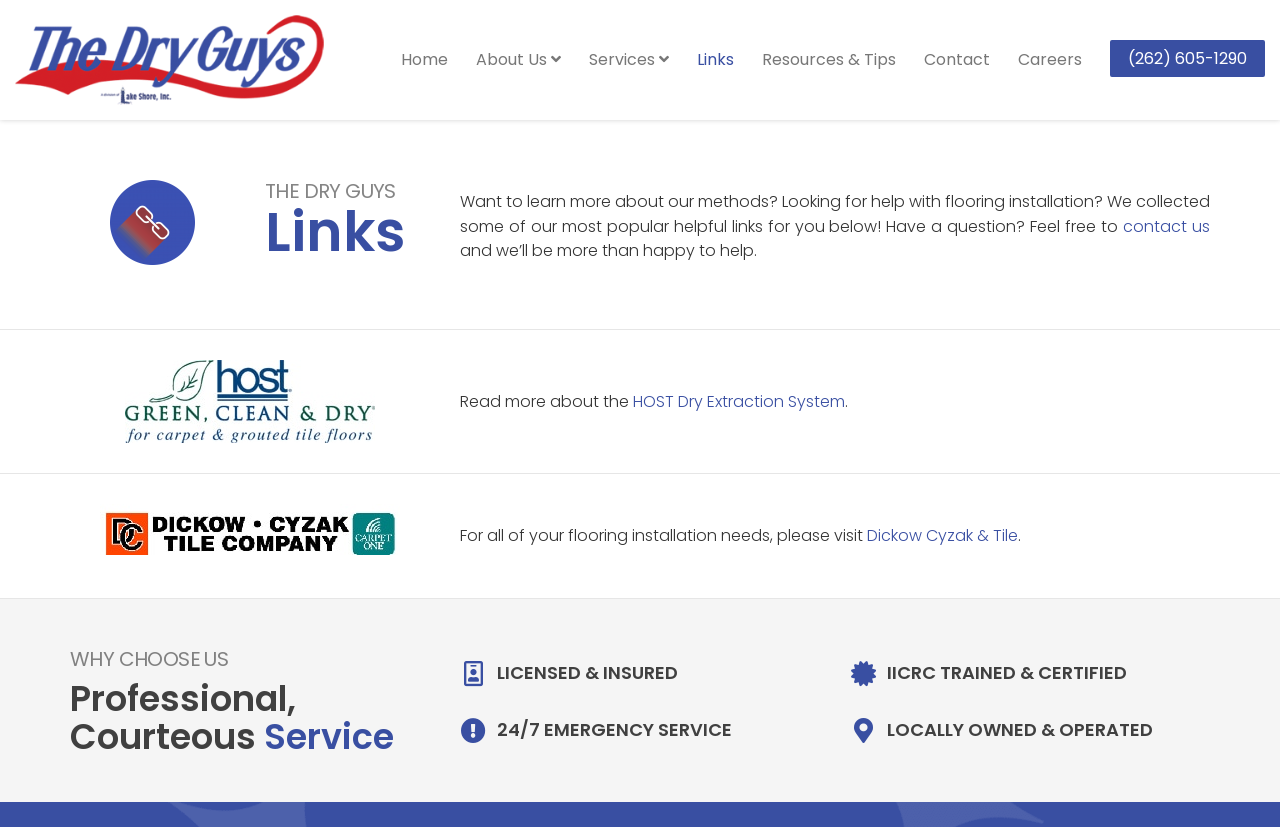Determine the bounding box coordinates of the clickable region to carry out the instruction: "Call (262) 605-1290 for more information".

[0.867, 0.048, 0.988, 0.094]